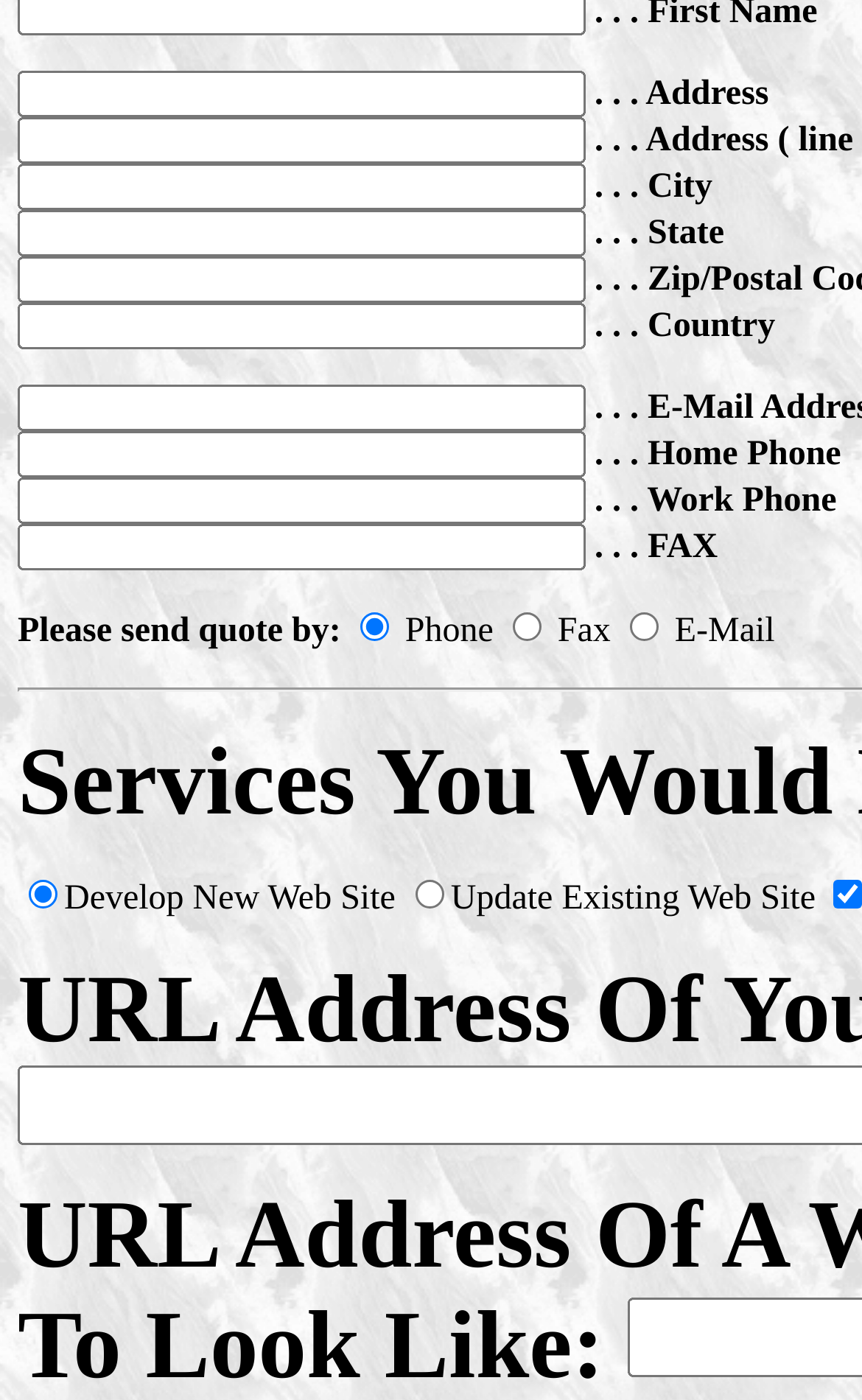Find the bounding box coordinates of the element you need to click on to perform this action: 'View the images related to the letter'. The coordinates should be represented by four float values between 0 and 1, in the format [left, top, right, bottom].

None